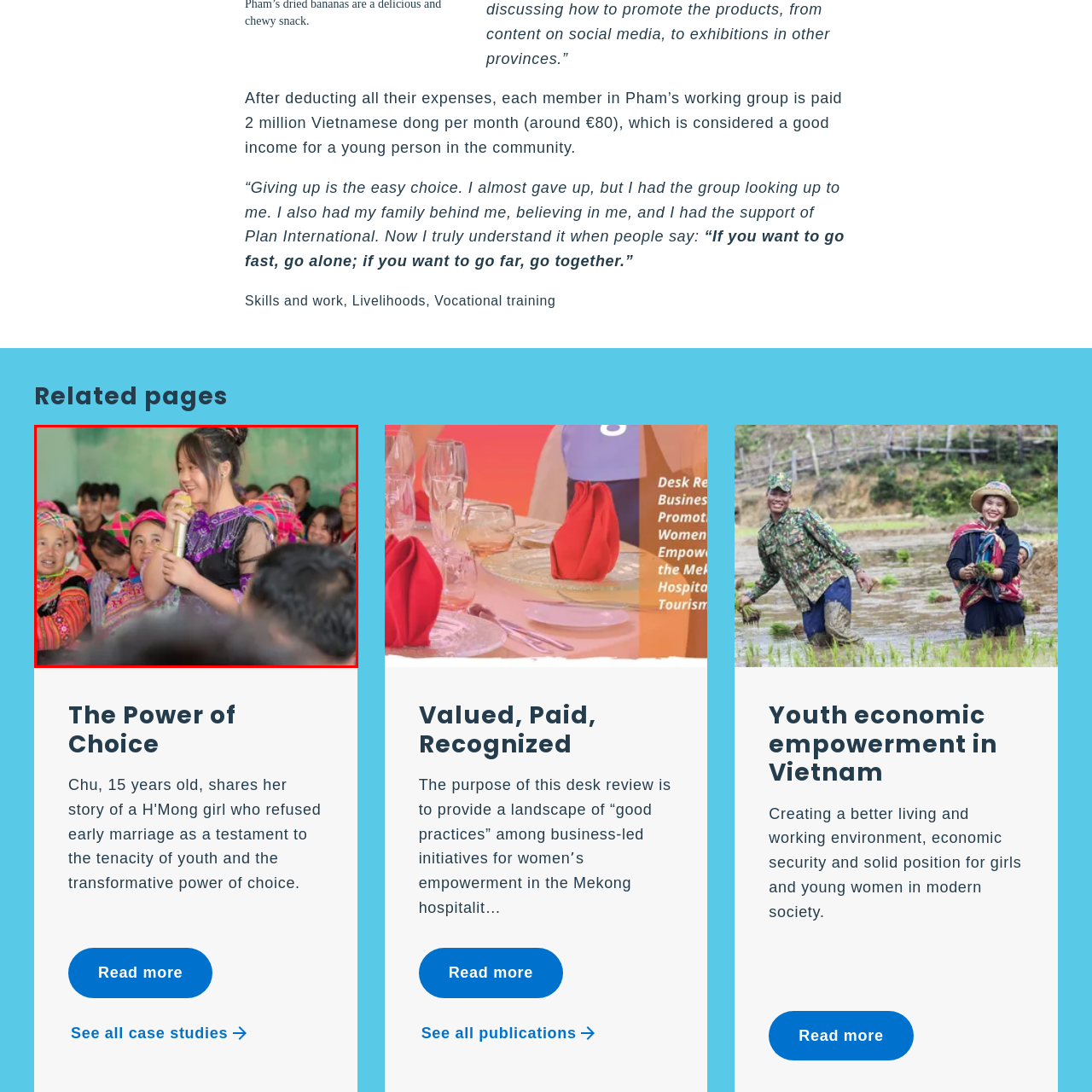Provide a comprehensive description of the image contained within the red rectangle.

The image captures a vibrant scene of a young girl confidently speaking into a microphone, likely sharing her experiences or thoughts with an engaged audience. Dressed in traditional attire adorned with intricate patterns and colorful embellishments, she stands in front of a group of smiling women who appear to be attentively listening, creating a warm and supportive atmosphere. This moment reflects themes of empowerment and community, as the girl's expression conveys enthusiasm and determination, probably inspired by the encouragement from her peers and family. The setting suggests a gathering that emphasizes collaboration and collective growth, resonating with the message of working together for a brighter future.